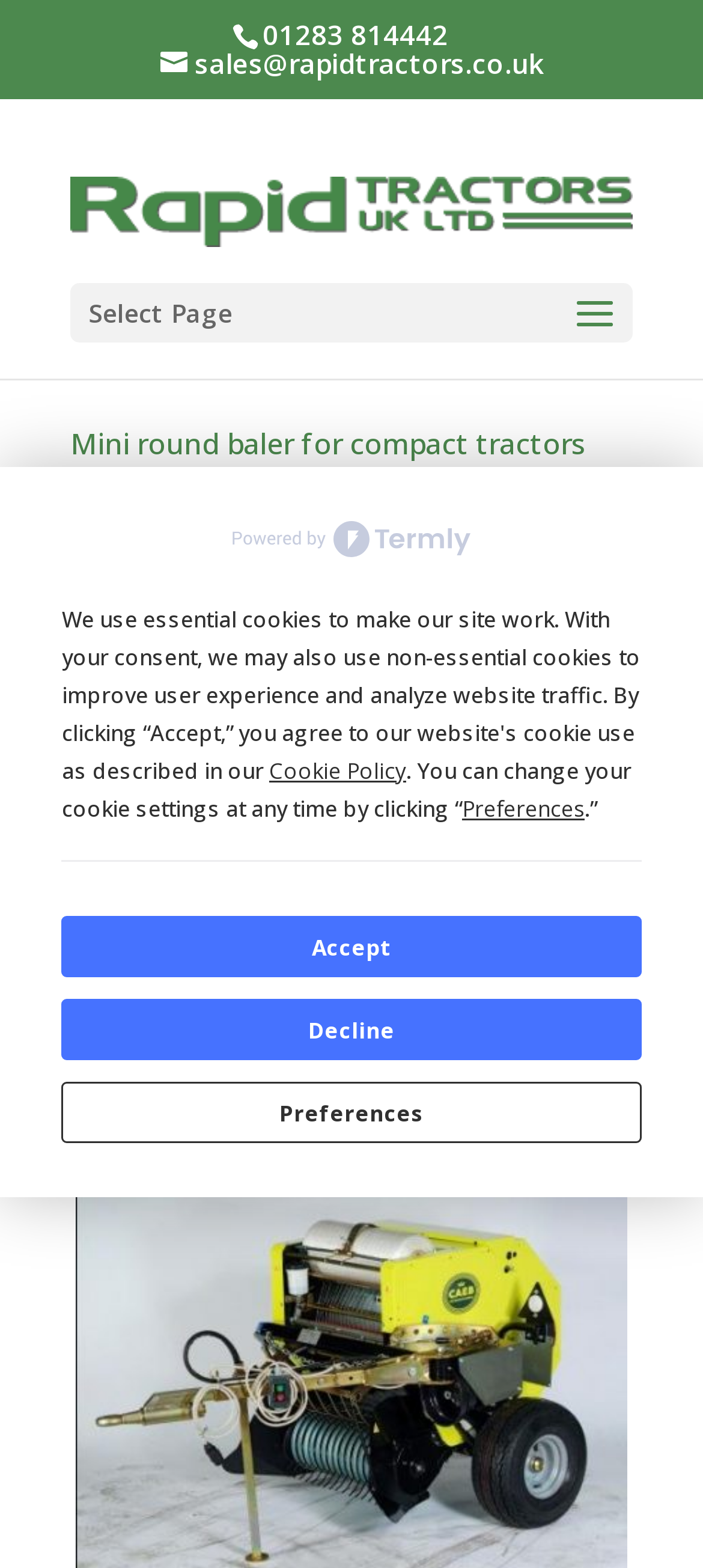Please specify the bounding box coordinates of the clickable section necessary to execute the following command: "Click the link to phone number".

[0.329, 0.011, 0.671, 0.034]